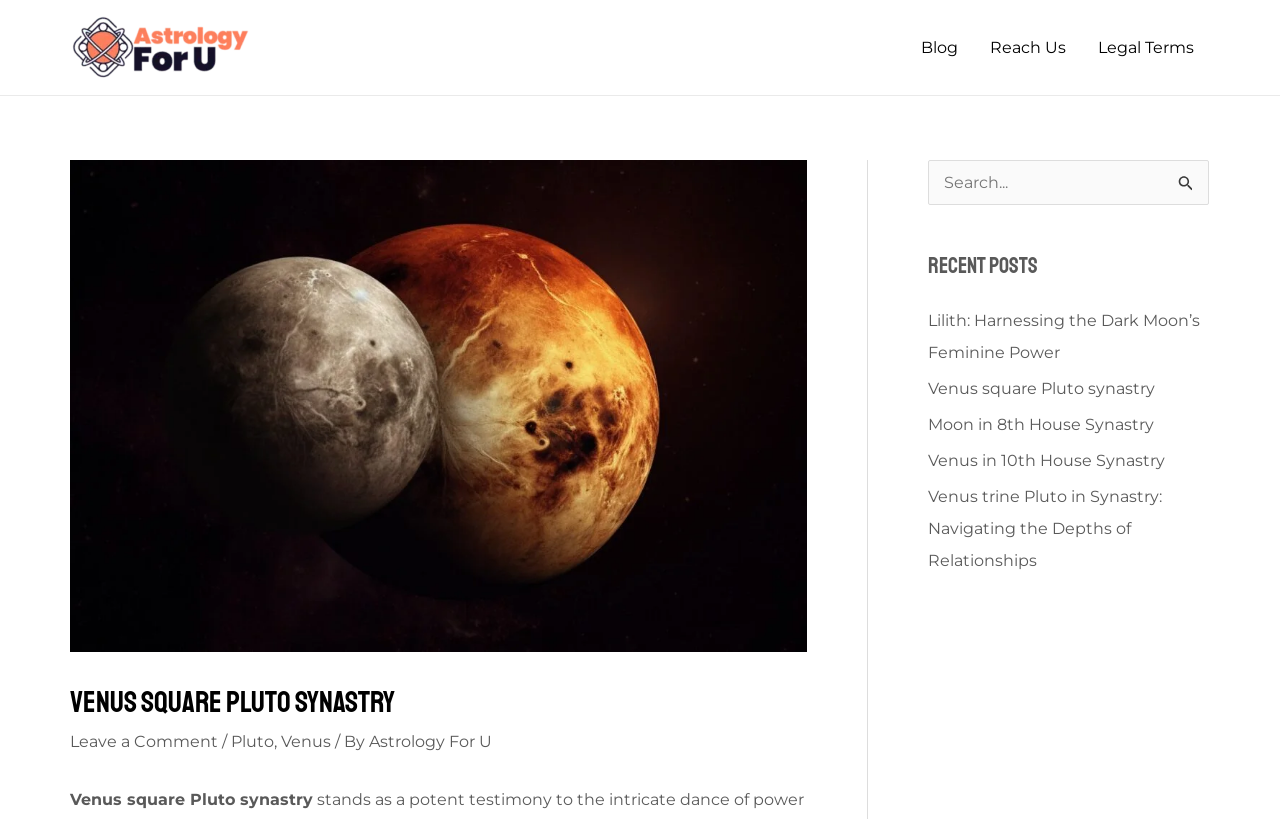Locate the bounding box coordinates of the region to be clicked to comply with the following instruction: "Search for a term". The coordinates must be four float numbers between 0 and 1, in the form [left, top, right, bottom].

[0.725, 0.195, 0.945, 0.25]